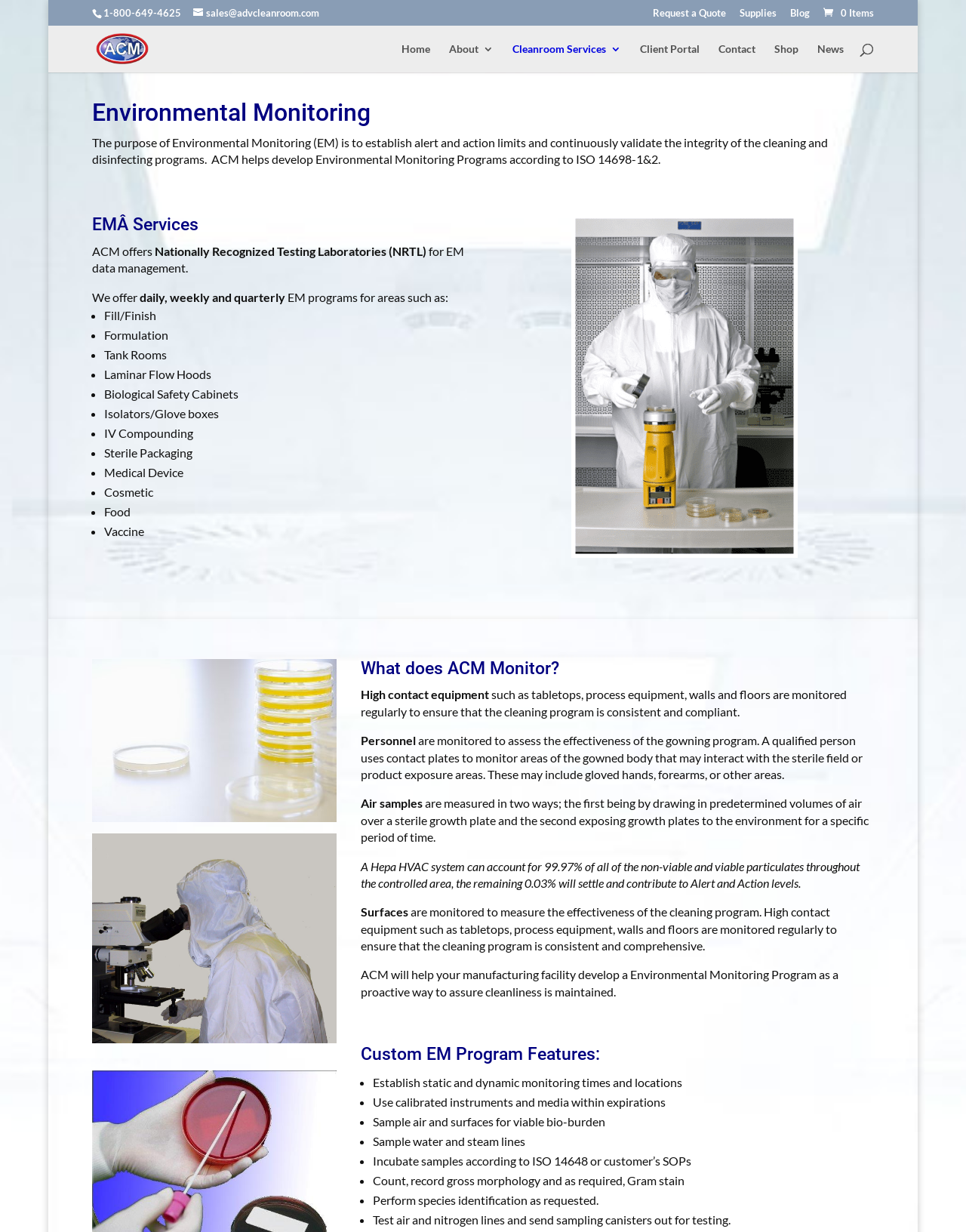What is the purpose of incubating samples according to ISO 14648 or customer's SOPs?
Please give a detailed and elaborate explanation in response to the question.

I found the purpose of incubating samples according to ISO 14648 or customer's SOPs by reading the list of features under the heading 'Custom EM Program Features:', which includes incubating samples according to ISO 14648 or customer's SOPs, and then counting, recording gross morphology and Gram staining.